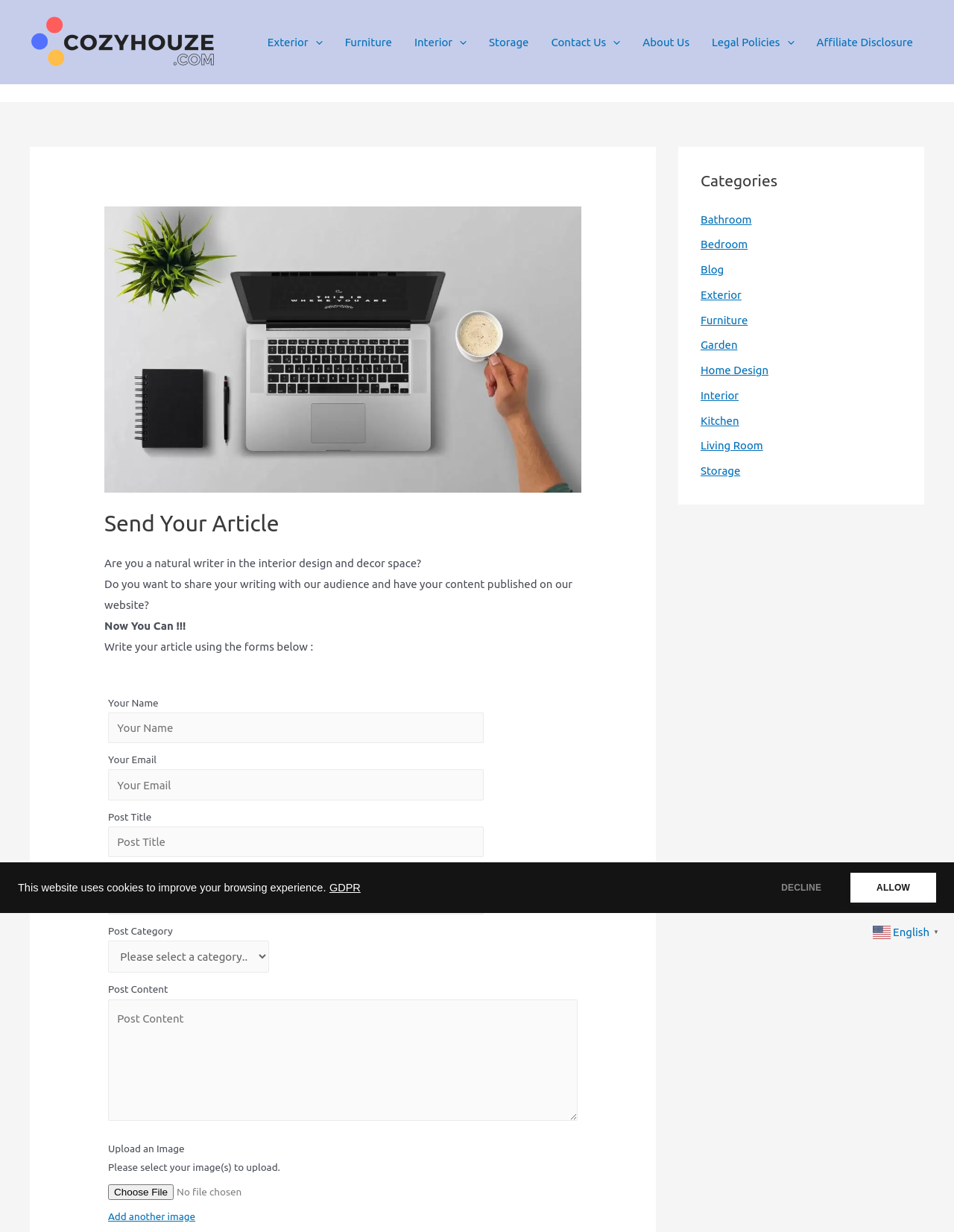Locate the bounding box coordinates of the clickable area to execute the instruction: "Write your post content". Provide the coordinates as four float numbers between 0 and 1, represented as [left, top, right, bottom].

[0.113, 0.811, 0.605, 0.91]